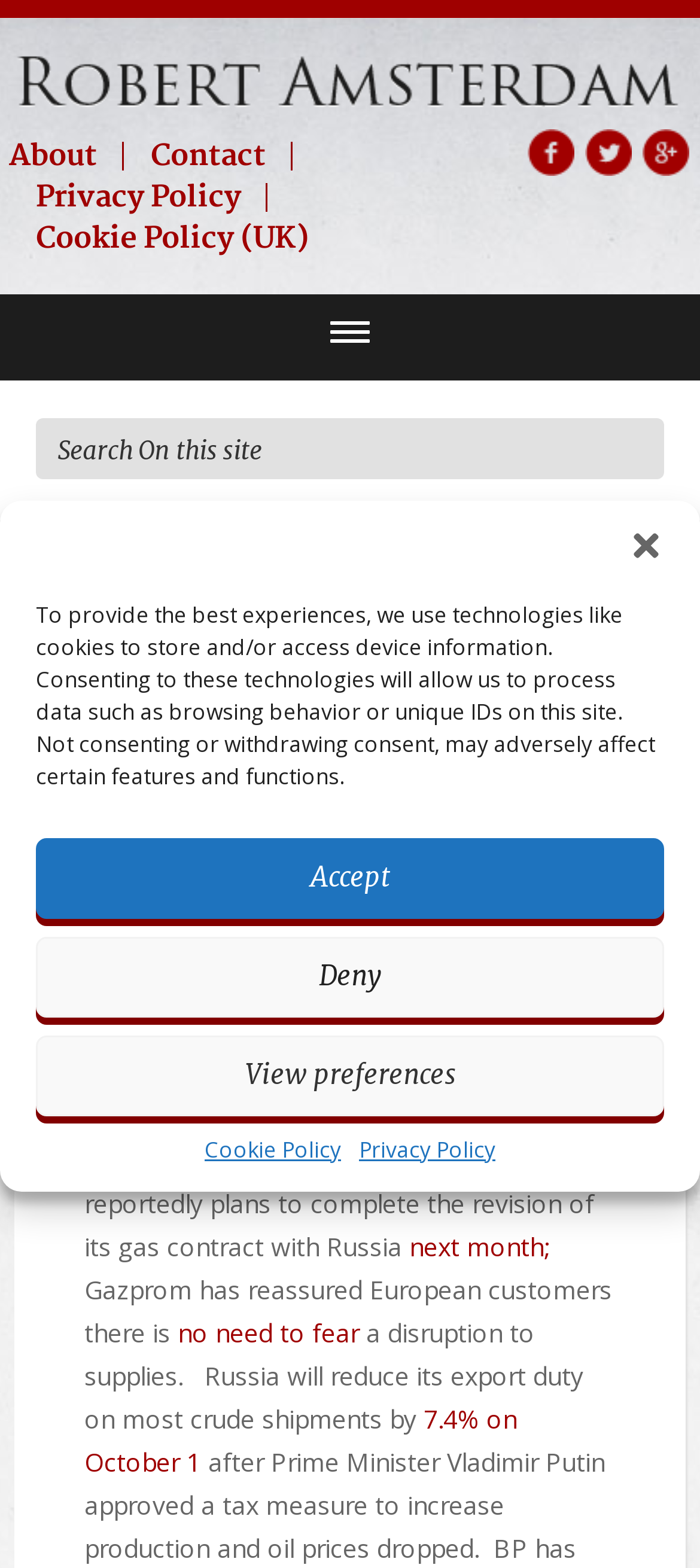Please identify the bounding box coordinates of the element's region that needs to be clicked to fulfill the following instruction: "Click the 'primary target' link". The bounding box coordinates should consist of four float numbers between 0 and 1, i.e., [left, top, right, bottom].

[0.492, 0.619, 0.728, 0.641]